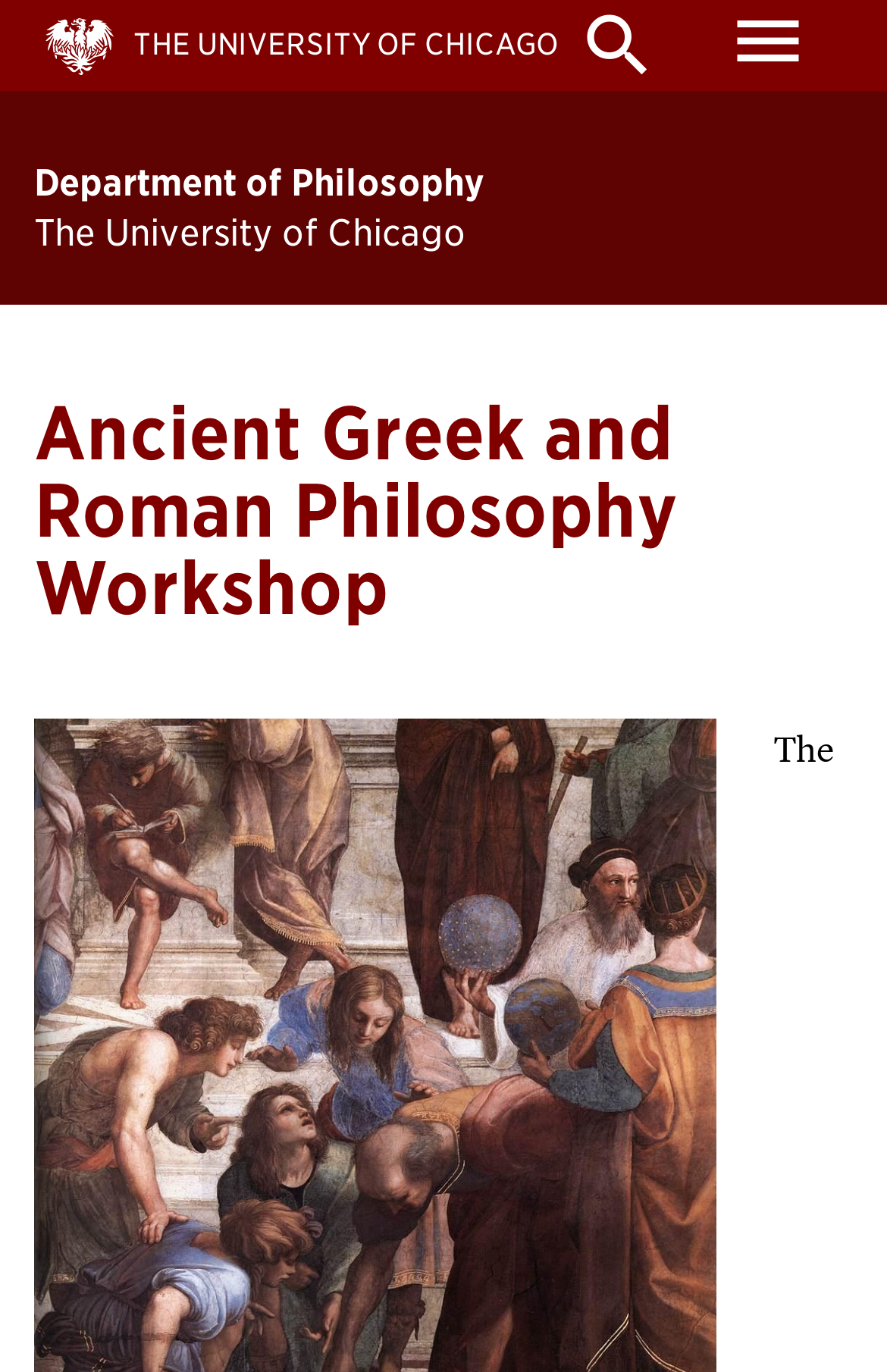Can you find and provide the main heading text of this webpage?

Ancient Greek and Roman Philosophy Workshop